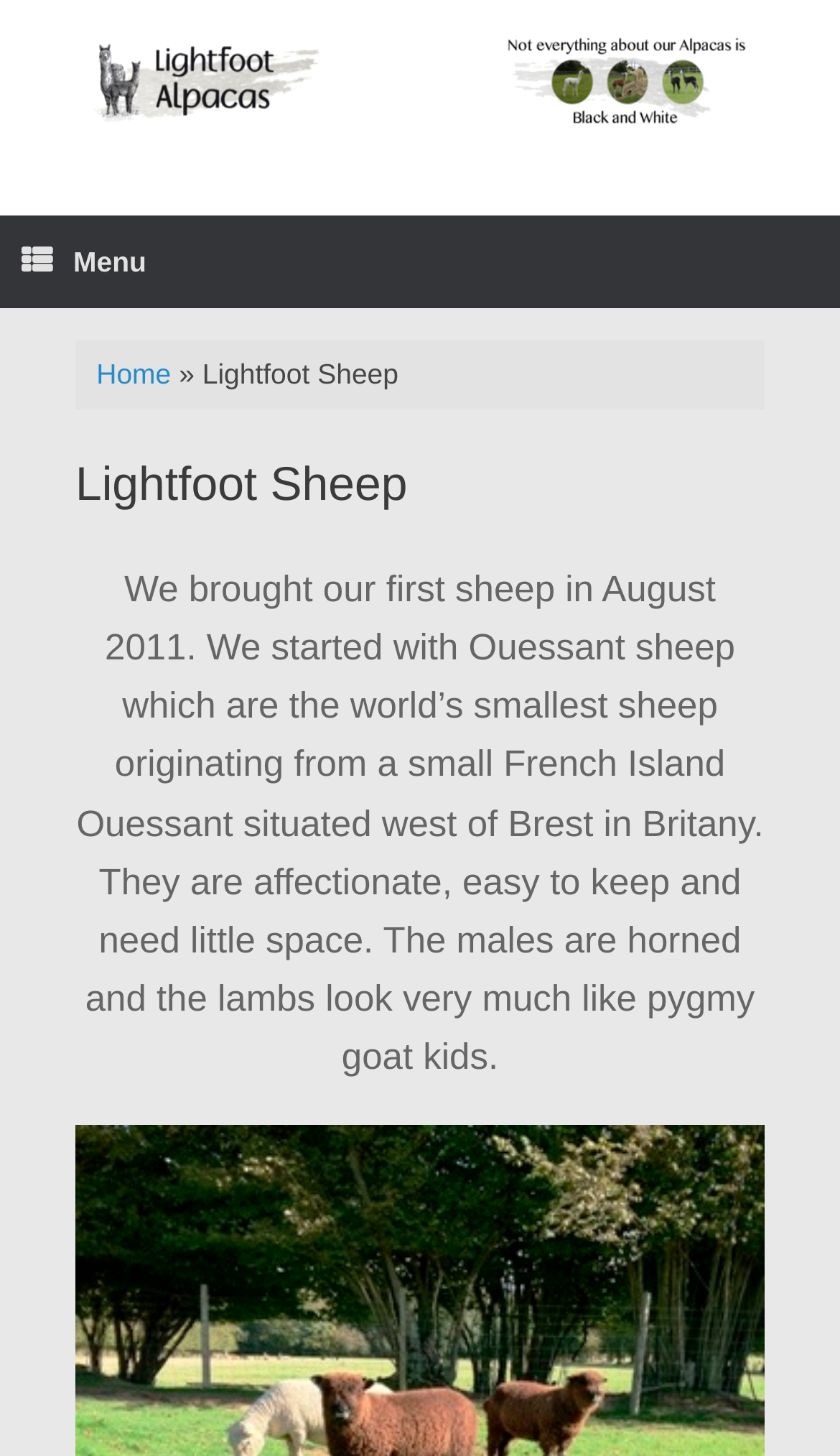What is the location of the island where the Ouessant sheep originate from?
From the image, respond using a single word or phrase.

West of Brest in Brittany